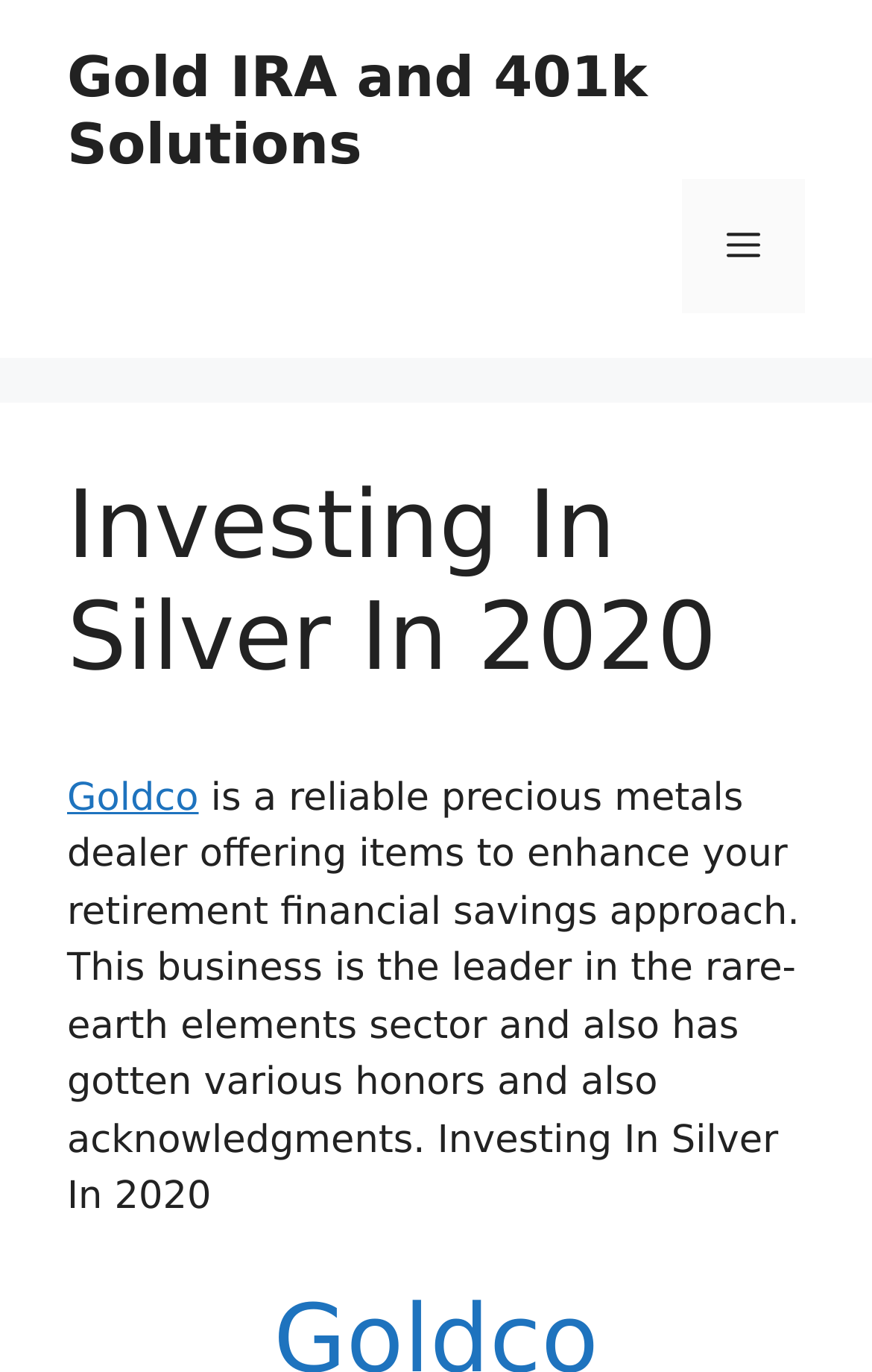What is the position of the navigation menu?
From the screenshot, supply a one-word or short-phrase answer.

Top right